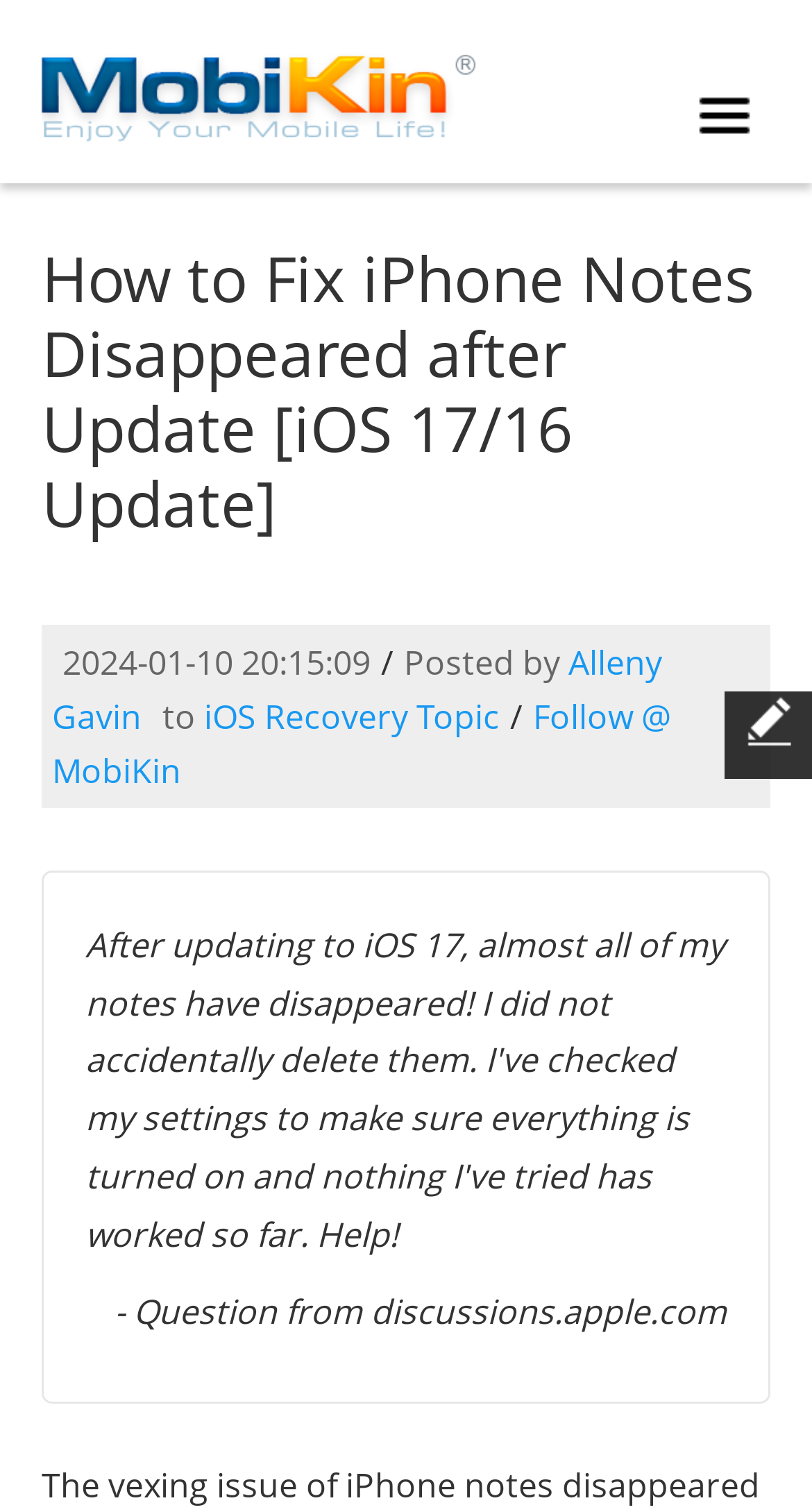Please provide a comprehensive answer to the question below using the information from the image: What is the topic category of the article?

I found the topic category by looking at the link element that says 'iOS Recovery Topic' which is located next to the author's name and the 'to' text.